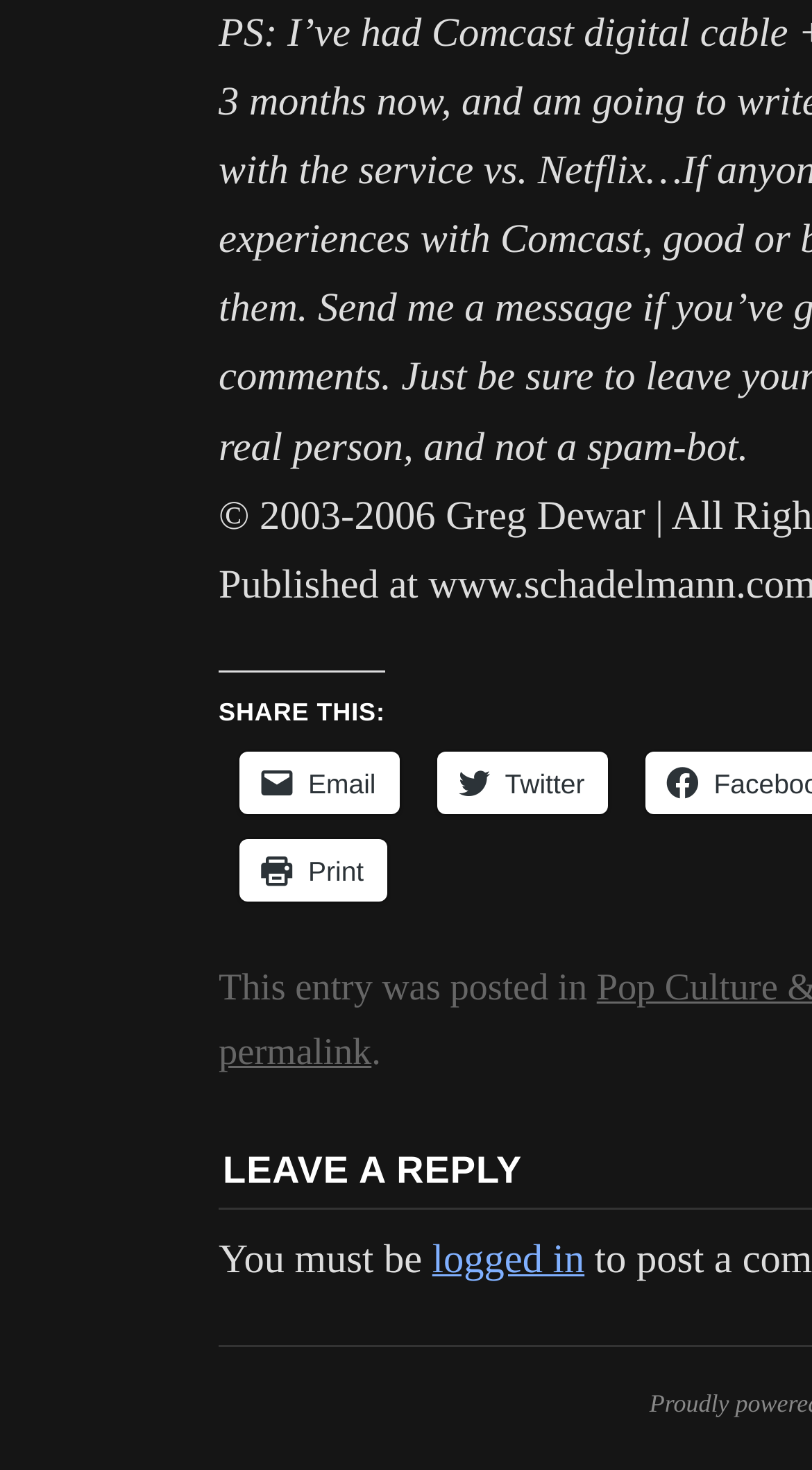Respond concisely with one word or phrase to the following query:
What type of content is being shared on this webpage?

Blog post